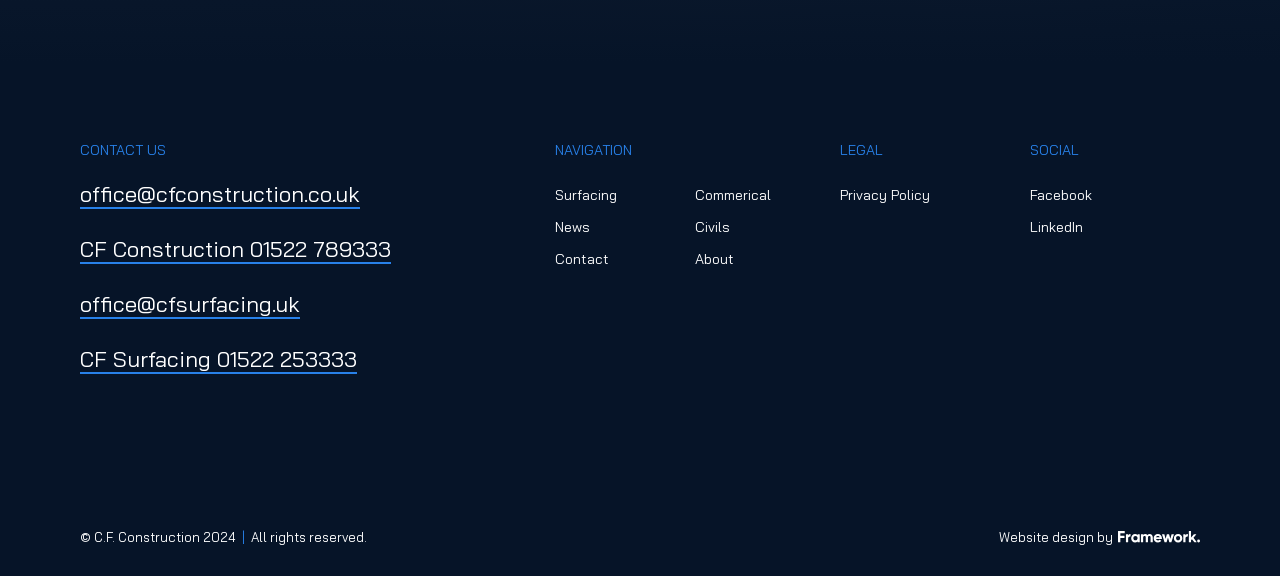Provide the bounding box coordinates of the UI element that matches the description: "01522 253333".

[0.17, 0.598, 0.279, 0.647]